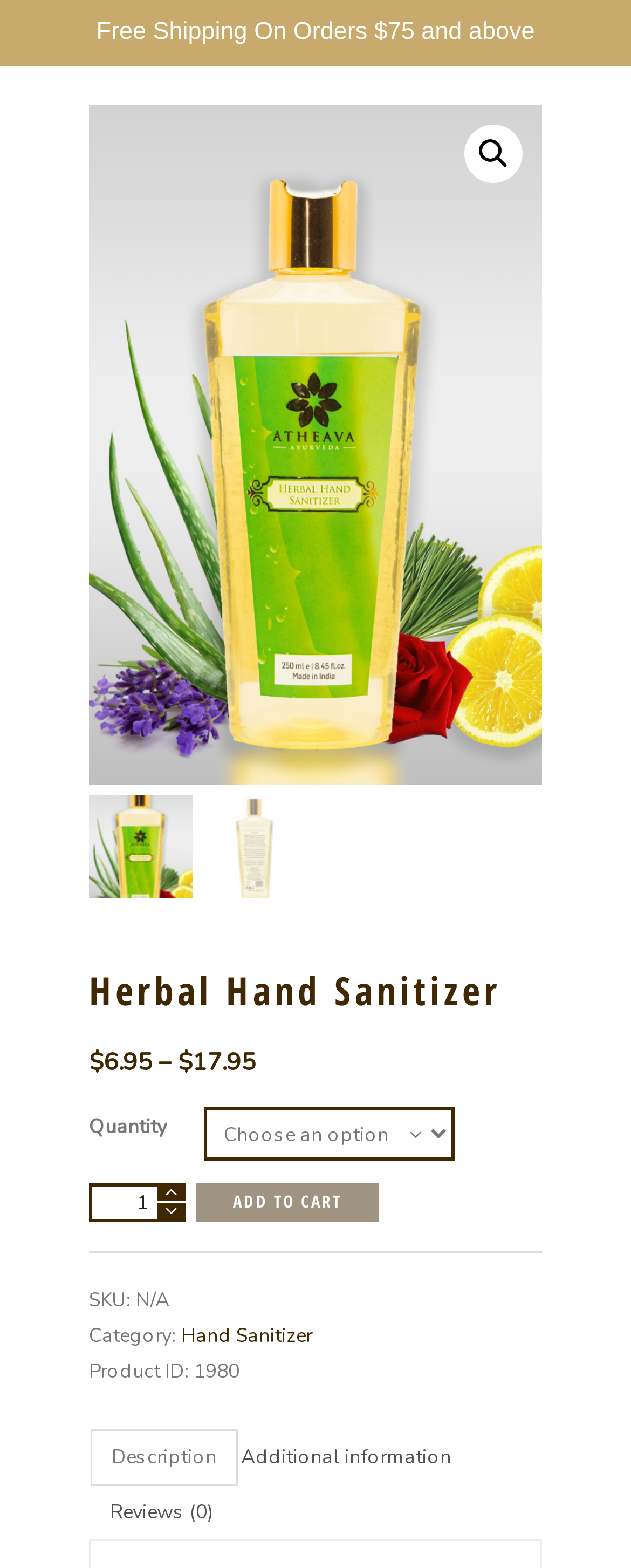Determine the bounding box coordinates of the section I need to click to execute the following instruction: "Select a quantity from the dropdown". Provide the coordinates as four float numbers between 0 and 1, i.e., [left, top, right, bottom].

[0.324, 0.706, 0.721, 0.74]